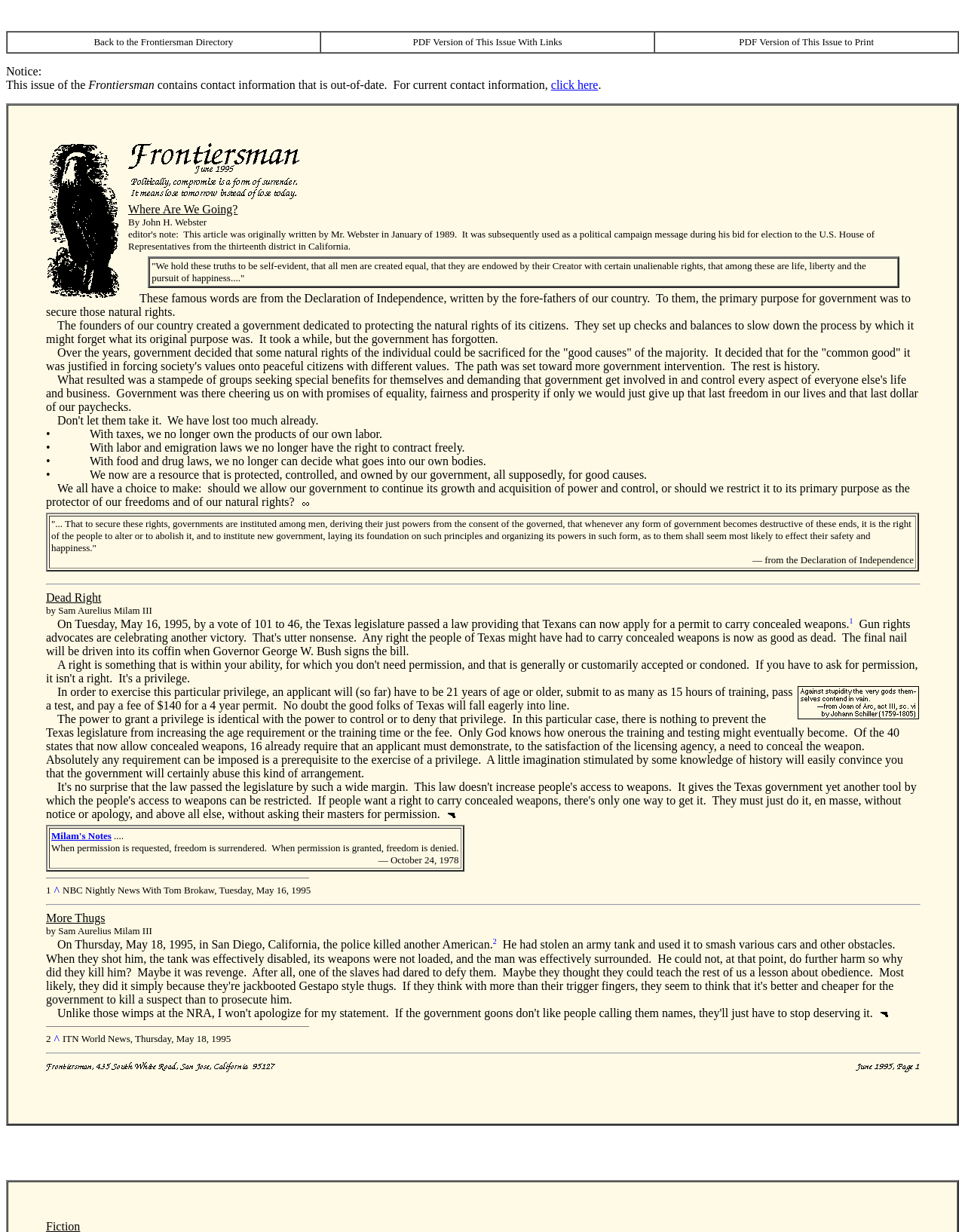Please examine the image and provide a detailed answer to the question: What is the author of the article 'Where Are We Going?'?

The author of the article 'Where Are We Going?' is mentioned below the title of the article, which is 'John H. Webster'.